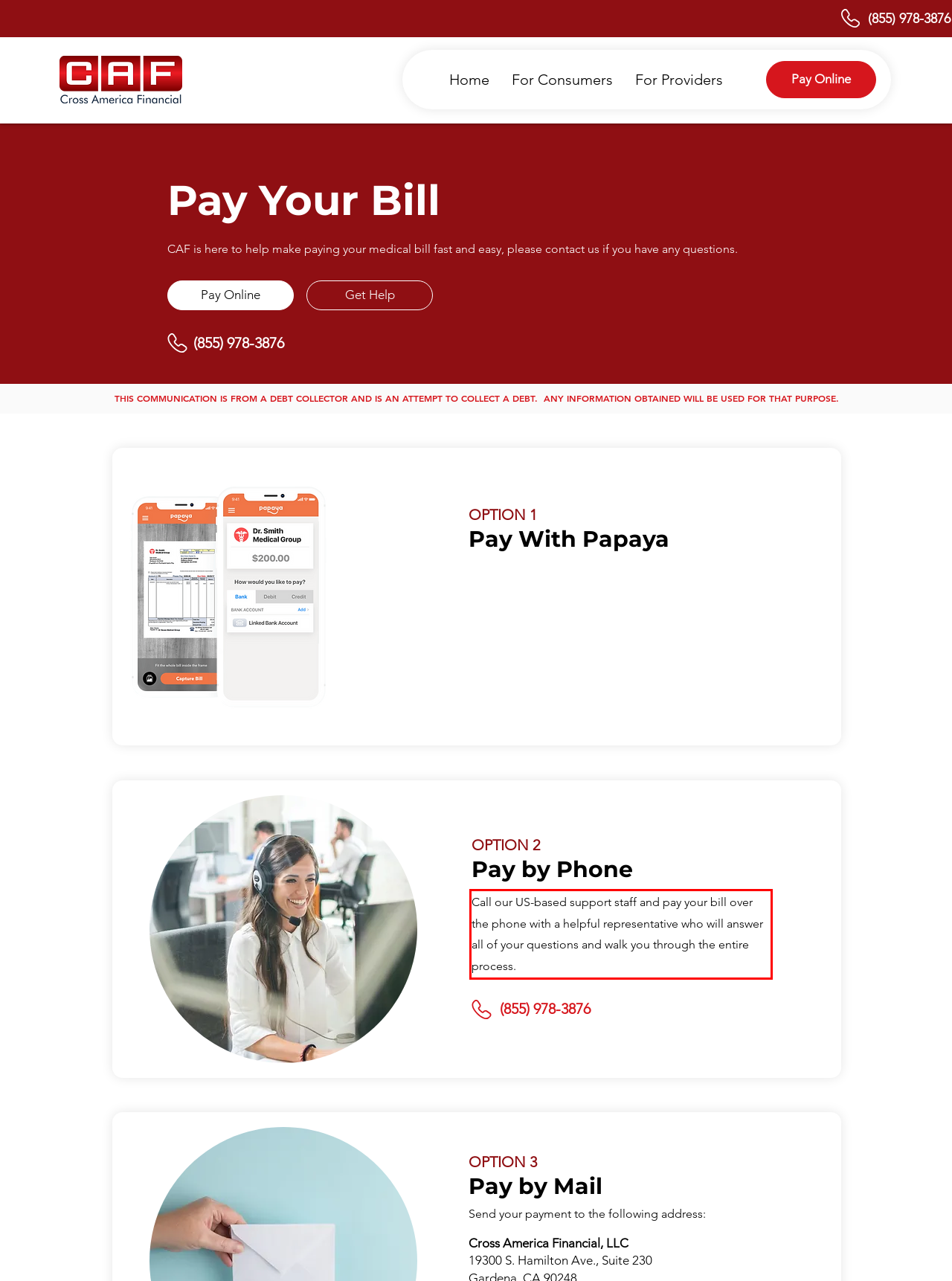In the given screenshot, locate the red bounding box and extract the text content from within it.

Call our US-based support staff and pay your bill over the phone with a helpful representative who will answer all of your questions and walk you through the entire process.